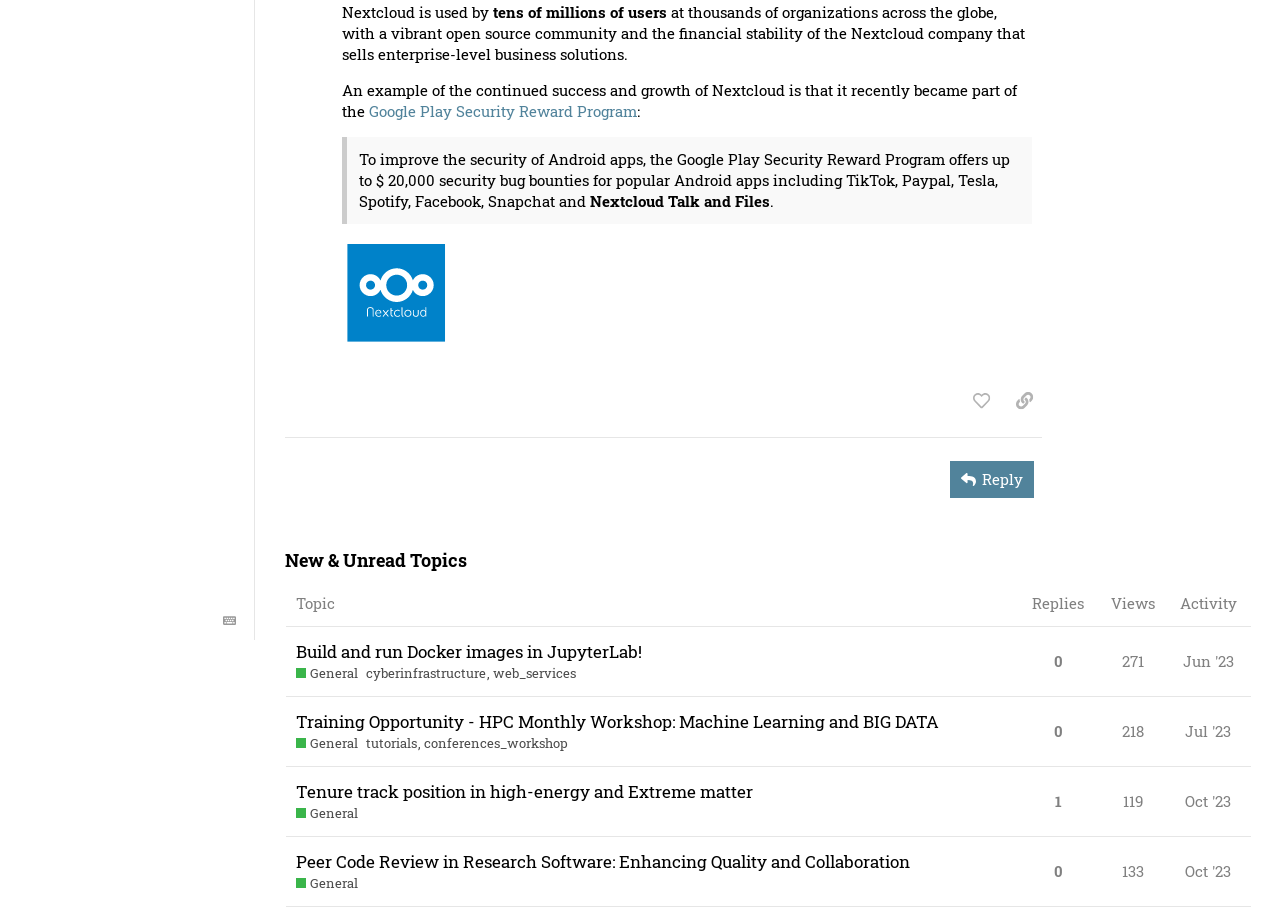Given the element description "Oct '23" in the screenshot, predict the bounding box coordinates of that UI element.

[0.922, 0.929, 0.966, 0.984]